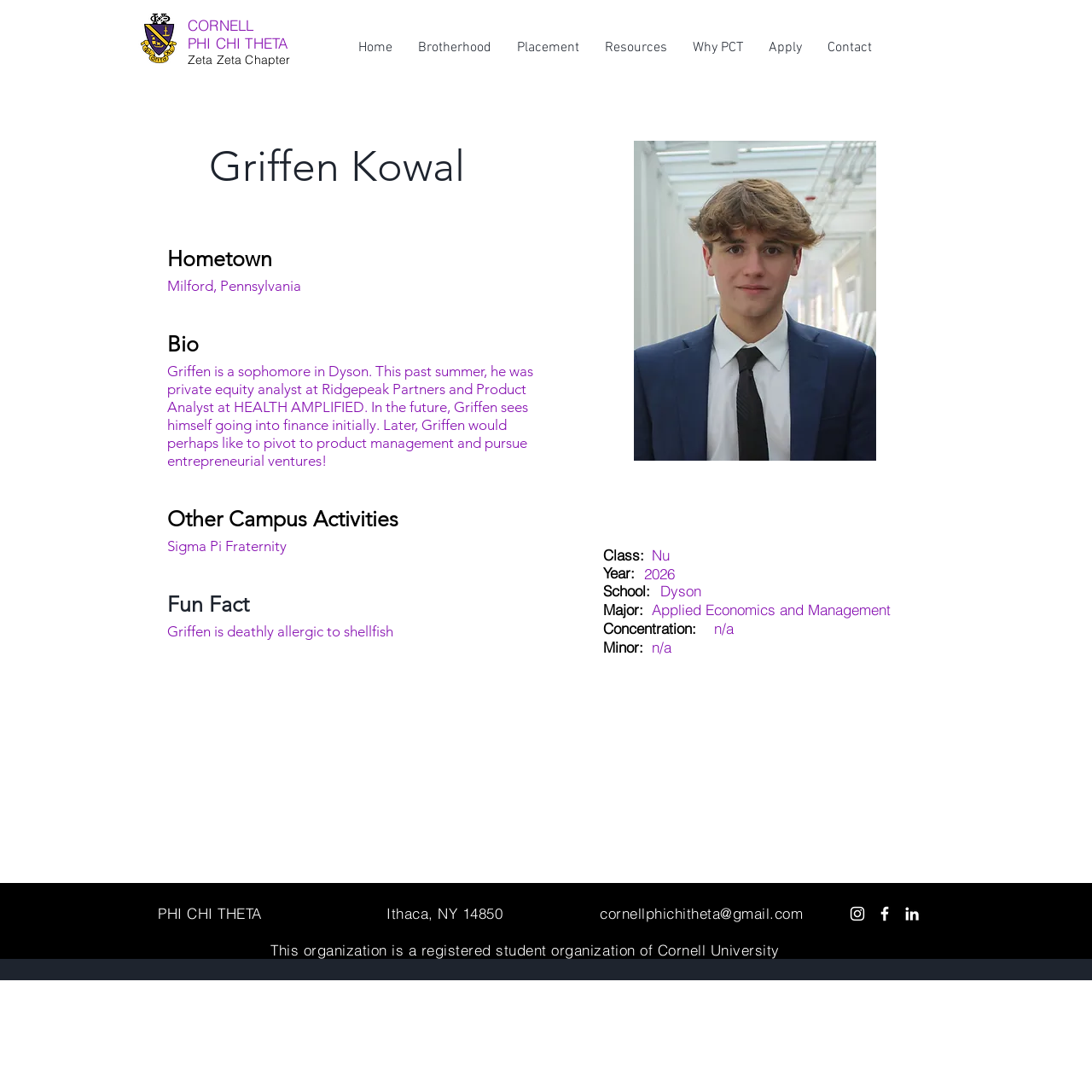Determine the bounding box coordinates of the section I need to click to execute the following instruction: "Visit PHI CHI THETA's Instagram". Provide the coordinates as four float numbers between 0 and 1, i.e., [left, top, right, bottom].

[0.777, 0.828, 0.794, 0.845]